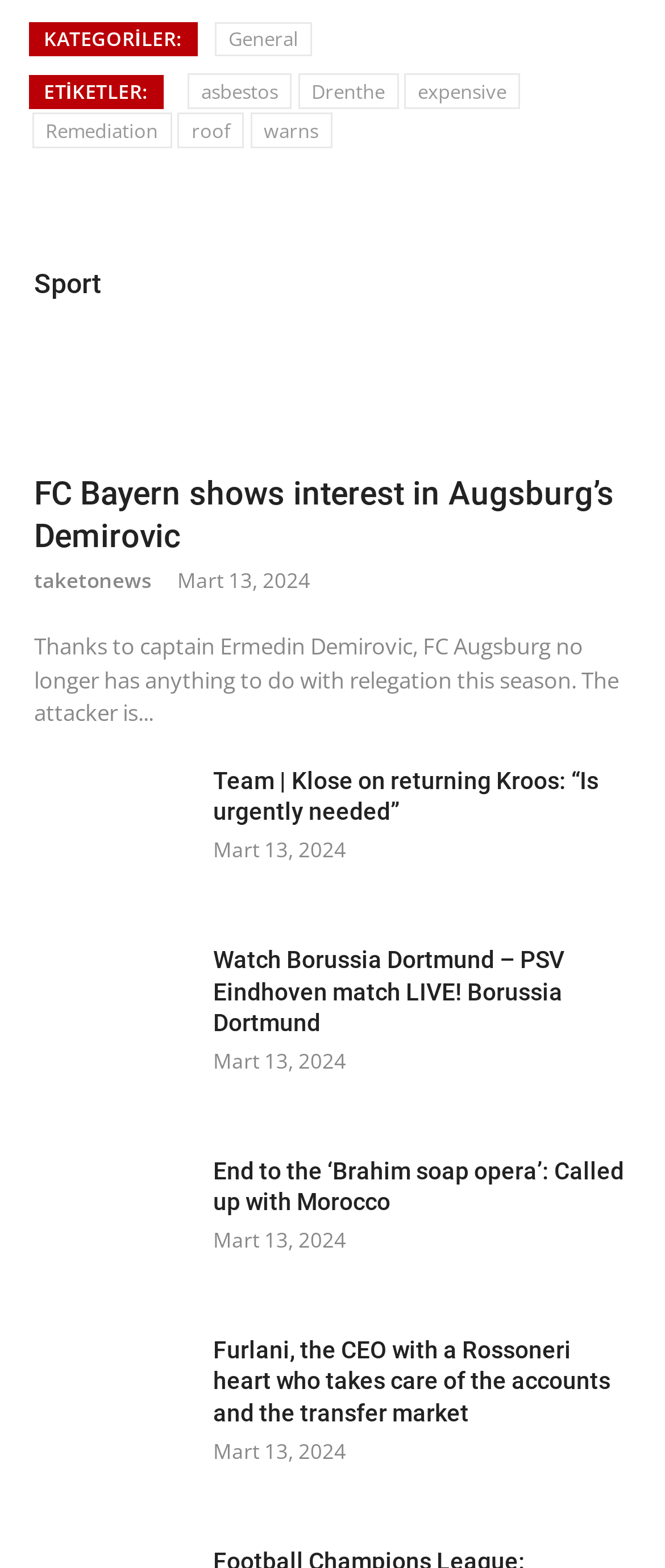Indicate the bounding box coordinates of the clickable region to achieve the following instruction: "Read the article about FC Bayern showing interest in Augsburg’s Demirovic."

[0.051, 0.221, 0.949, 0.291]